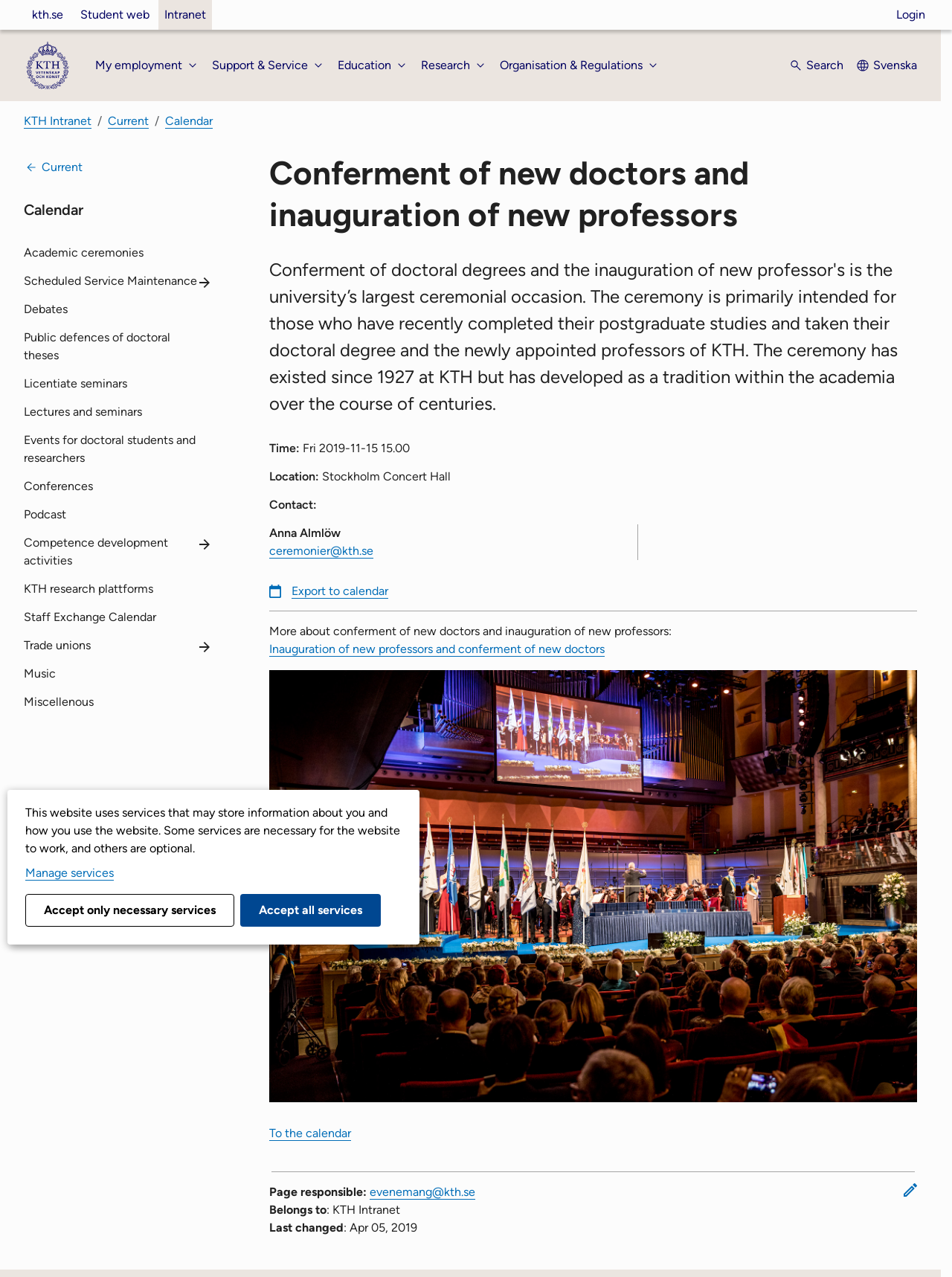Please specify the bounding box coordinates in the format (top-left x, top-left y, bottom-right x, bottom-right y), with all values as floating point numbers between 0 and 1. Identify the bounding box of the UI element described by: Accept only necessary services

[0.027, 0.7, 0.246, 0.726]